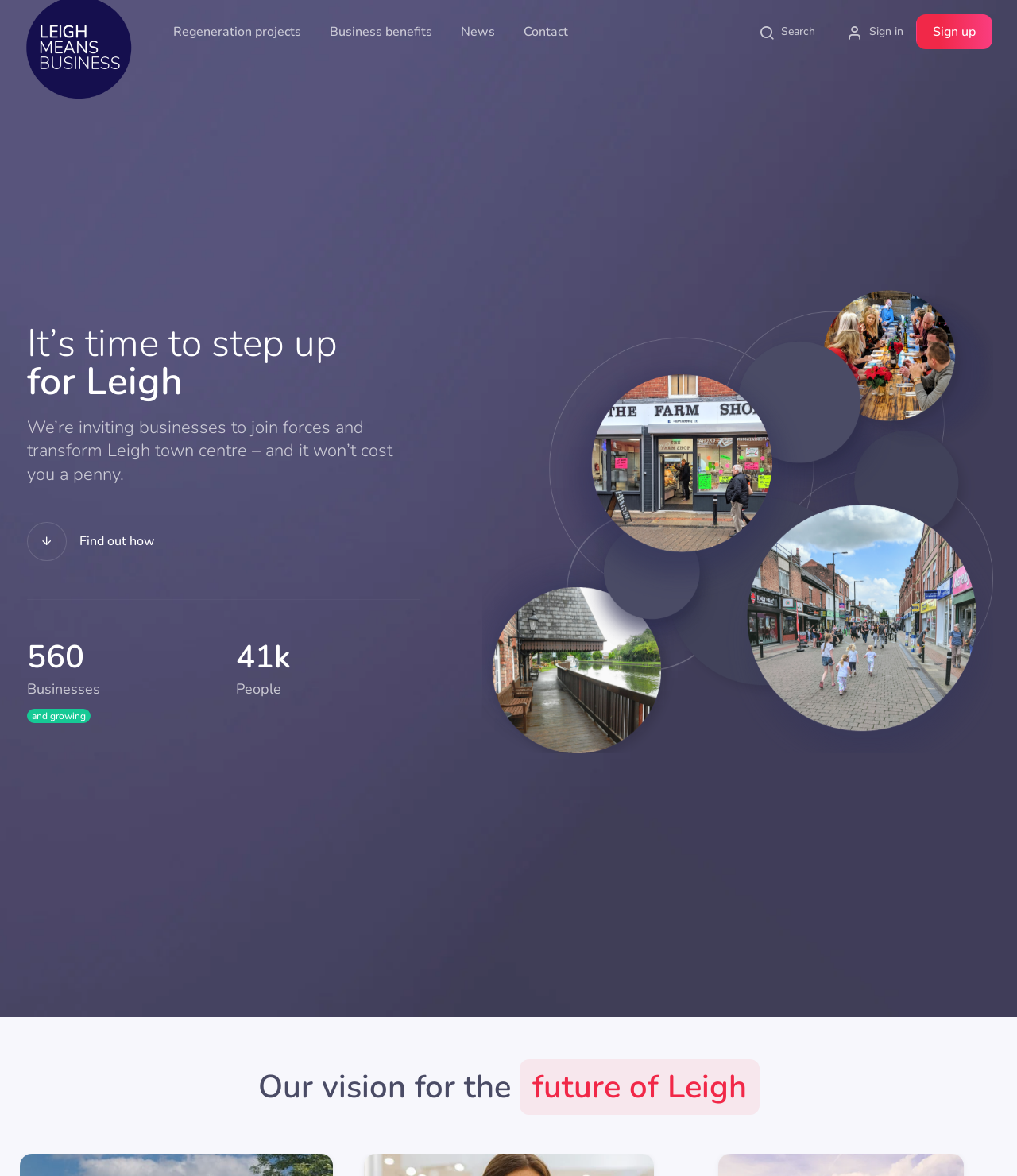Using the element description Search, predict the bounding box coordinates for the UI element. Provide the coordinates in (top-left x, top-left y, bottom-right x, bottom-right y) format with values ranging from 0 to 1.

[0.746, 0.02, 0.814, 0.034]